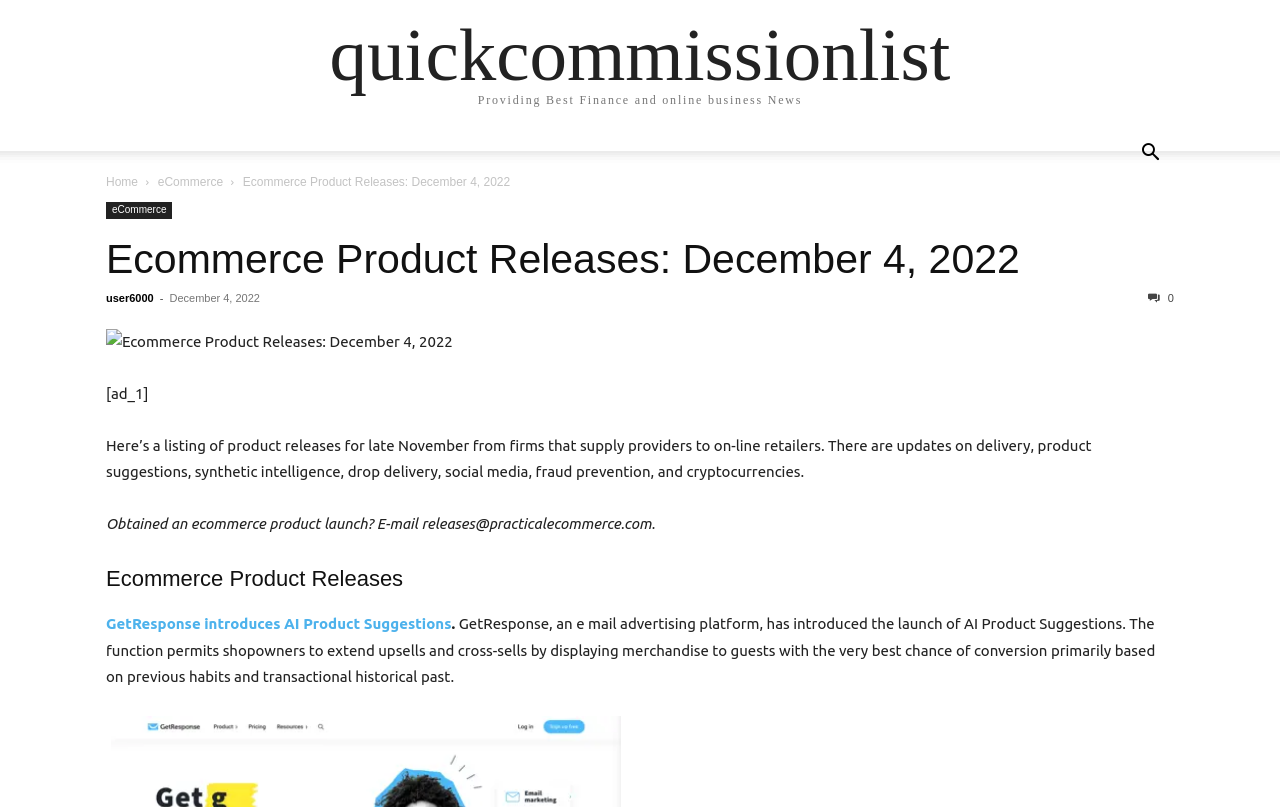What is the website's tagline?
Respond to the question with a well-detailed and thorough answer.

I found the tagline by looking at the static text element with the bounding box coordinates [0.373, 0.115, 0.627, 0.132]. This element is a child of the root element and is located near the top of the page.